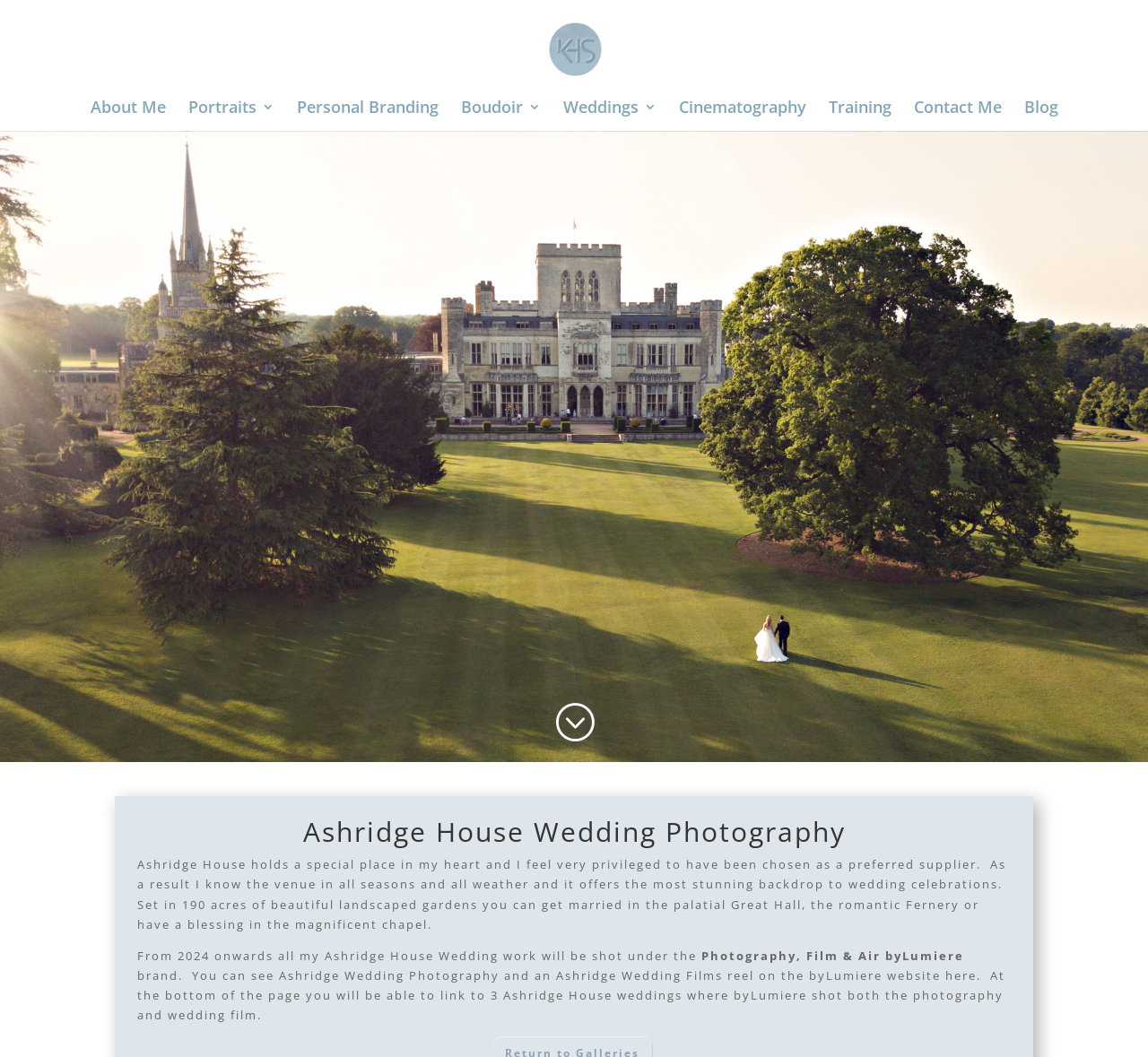Please mark the clickable region by giving the bounding box coordinates needed to complete this instruction: "view Ashridge House Wedding Photography".

[0.12, 0.775, 0.88, 0.809]